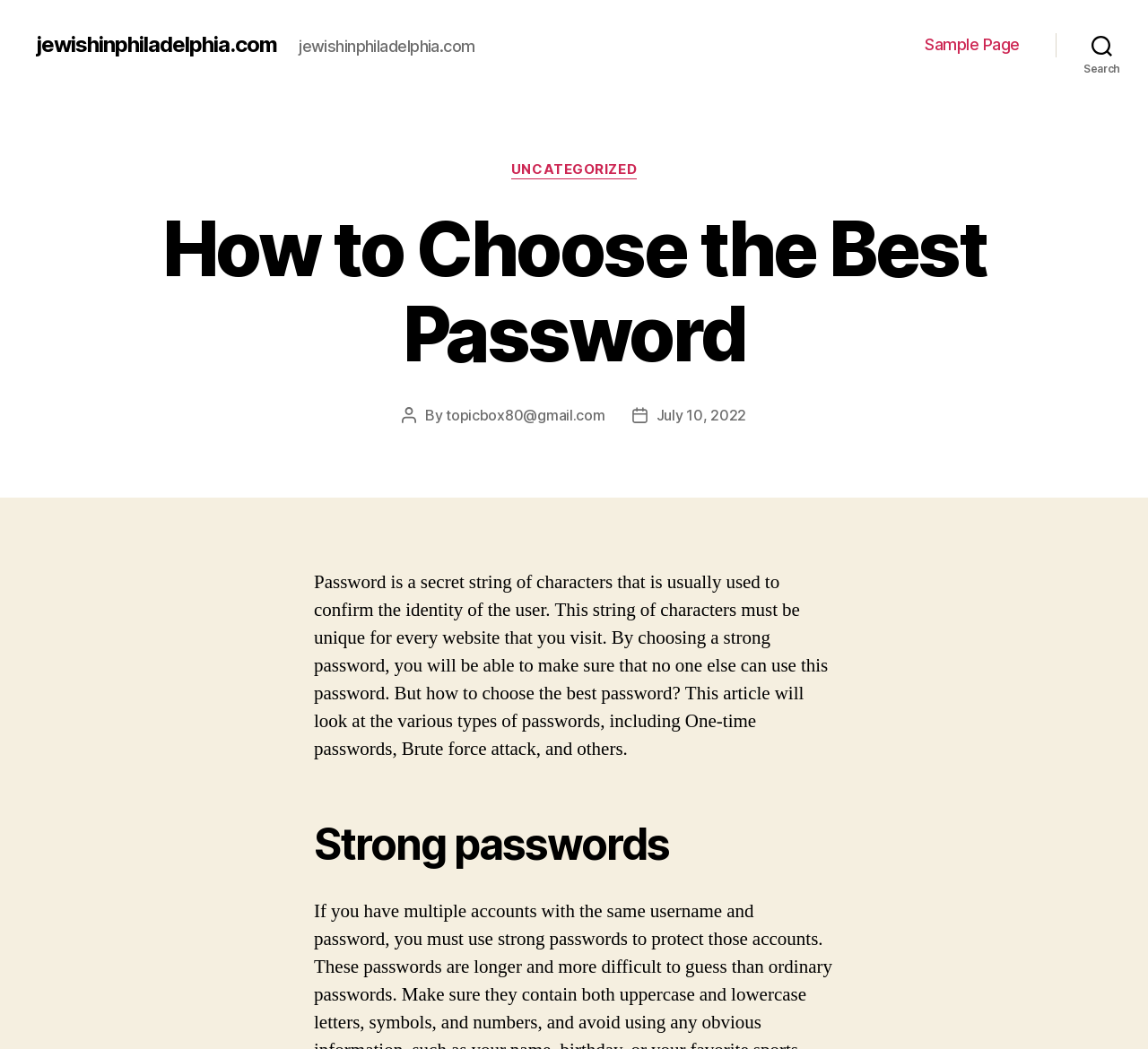What is the topic of the article?
Please respond to the question with a detailed and well-explained answer.

The topic of the article can be found by looking at the main heading, which is 'How to Choose the Best Password'. This heading is located at the top of the article and summarizes the topic of the article.